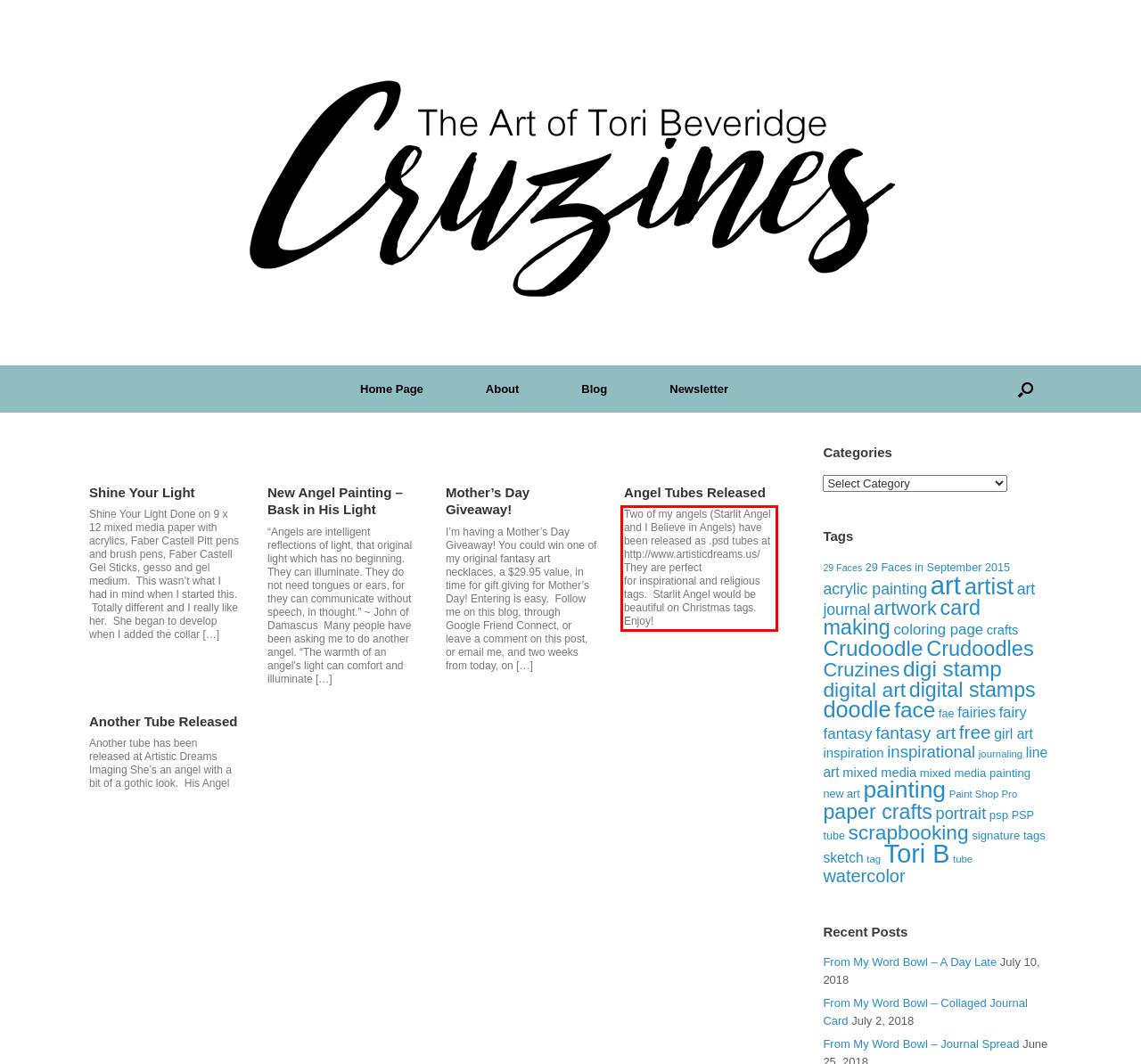There is a UI element on the webpage screenshot marked by a red bounding box. Extract and generate the text content from within this red box.

Two of my angels (Starlit Angel and I Believe in Angels) have been released as .psd tubes at http://www.artisticdreams.us/ They are perfect for inspirational and religious tags. Starlit Angel would be beautiful on Christmas tags. Enjoy!